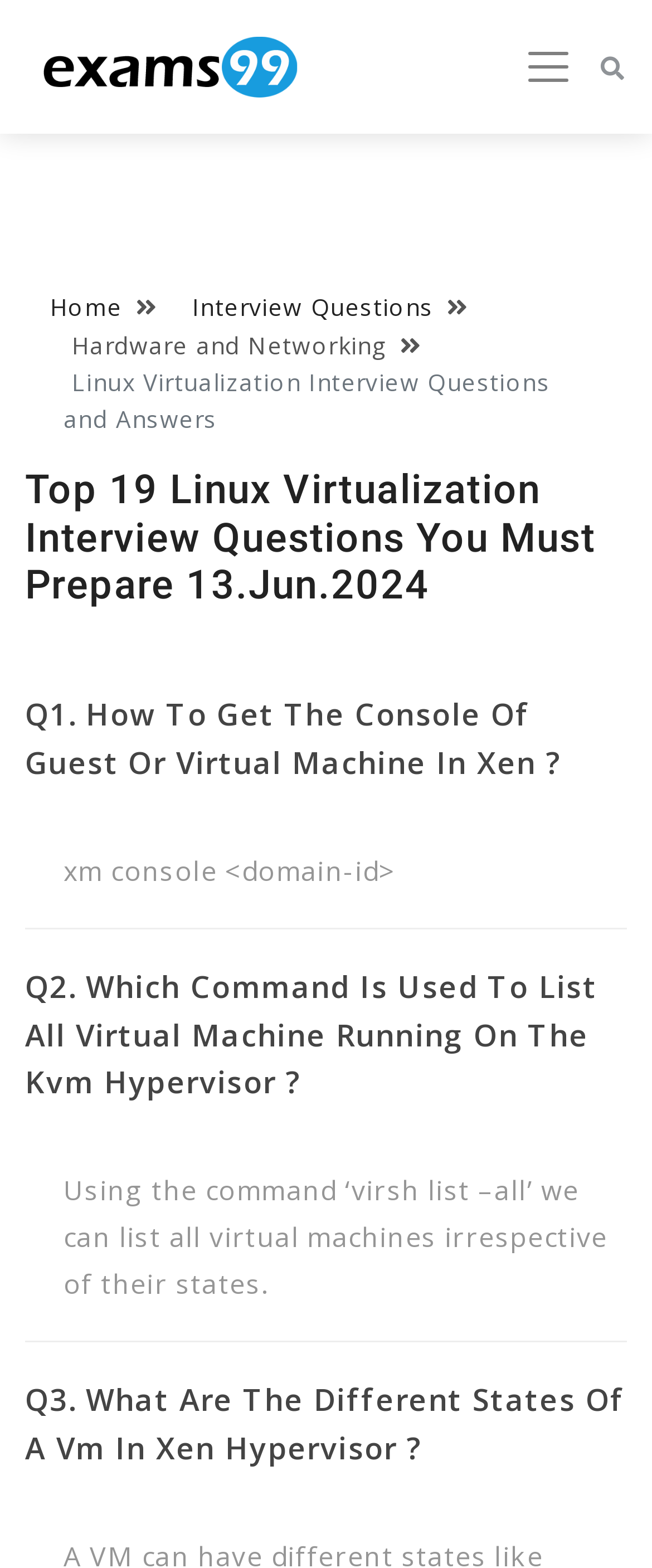What is the command to get the console of a guest or virtual machine in Xen?
Respond to the question with a well-detailed and thorough answer.

The answer can be found in the first question and answer section, where it is stated that the command 'xm console <domain-id>' is used to get the console of a guest or virtual machine in Xen.